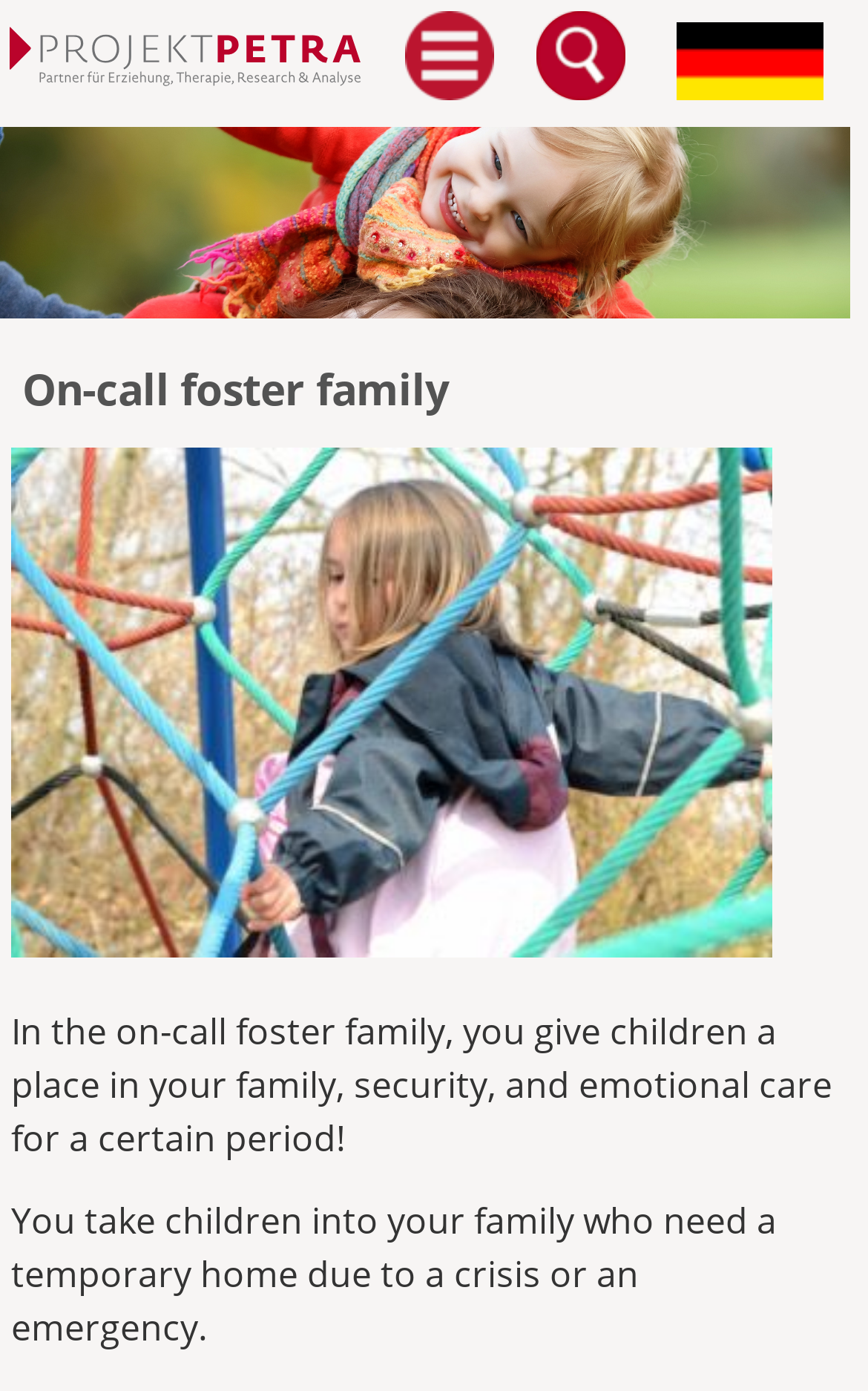Calculate the bounding box coordinates for the UI element based on the following description: "DE". Ensure the coordinates are four float numbers between 0 and 1, i.e., [left, top, right, bottom].

[0.773, 0.027, 0.958, 0.144]